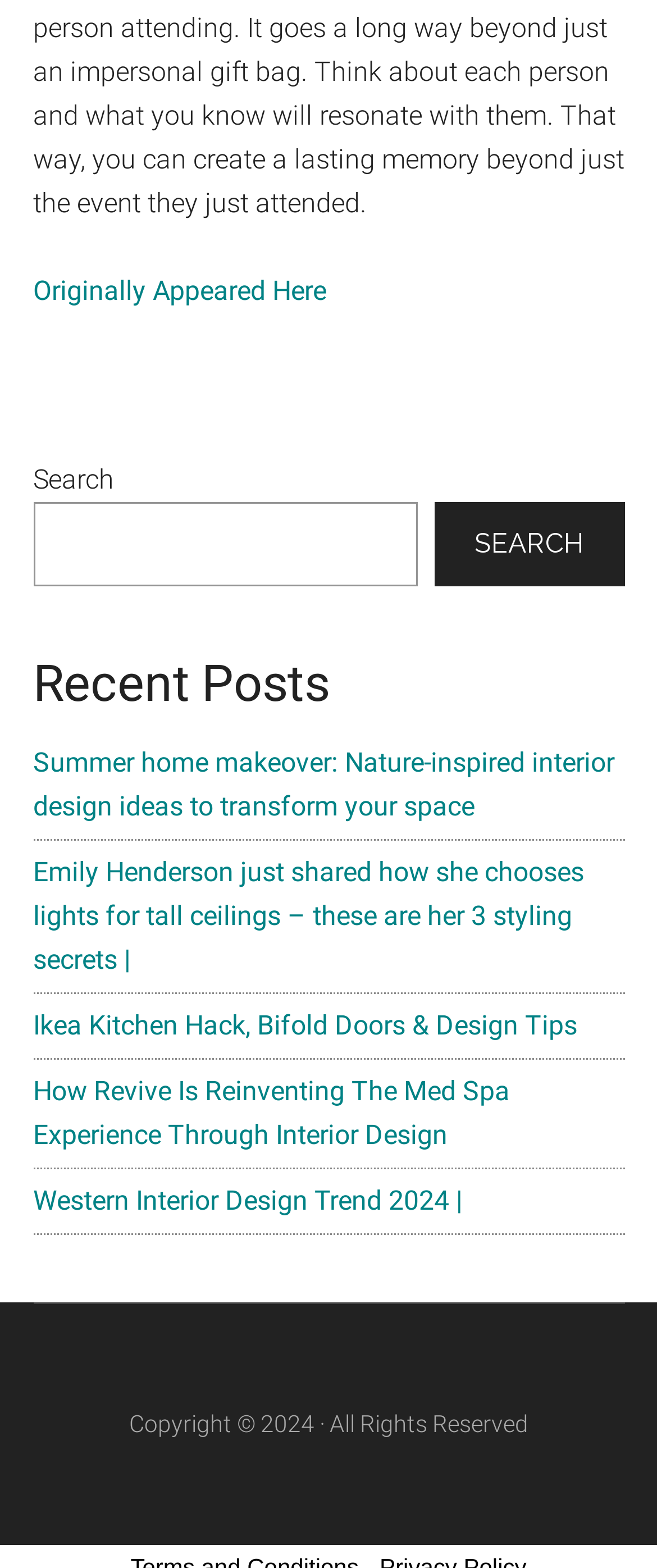How many recent posts are listed?
Look at the screenshot and provide an in-depth answer.

In the primary sidebar, there are five links with titles that appear to be recent posts, including 'Summer home makeover: Nature-inspired interior design ideas to transform your space', 'Emily Henderson just shared how she chooses lights for tall ceilings – these are her 3 styling secrets |', and three others.